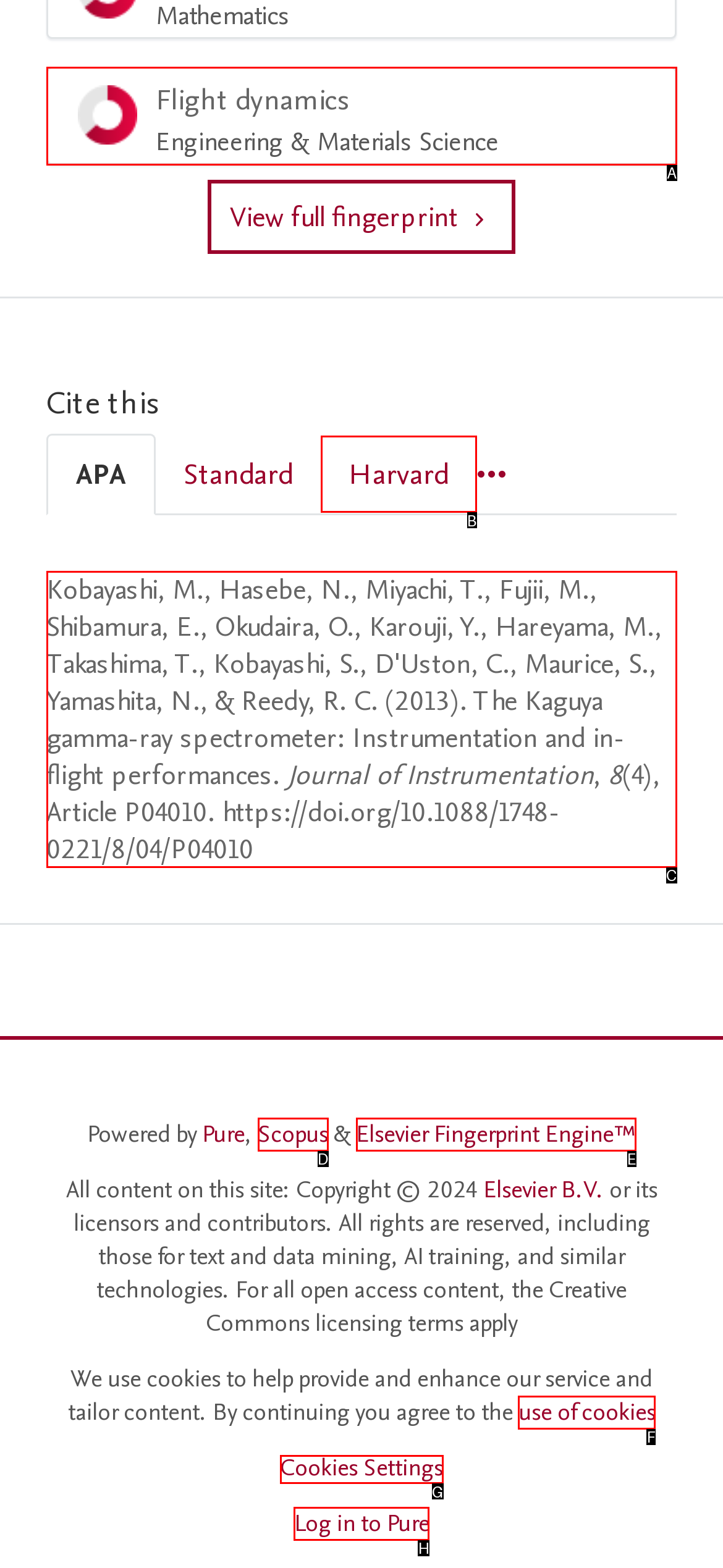Determine which option should be clicked to carry out this task: Switch to Harvard citation style
State the letter of the correct choice from the provided options.

B